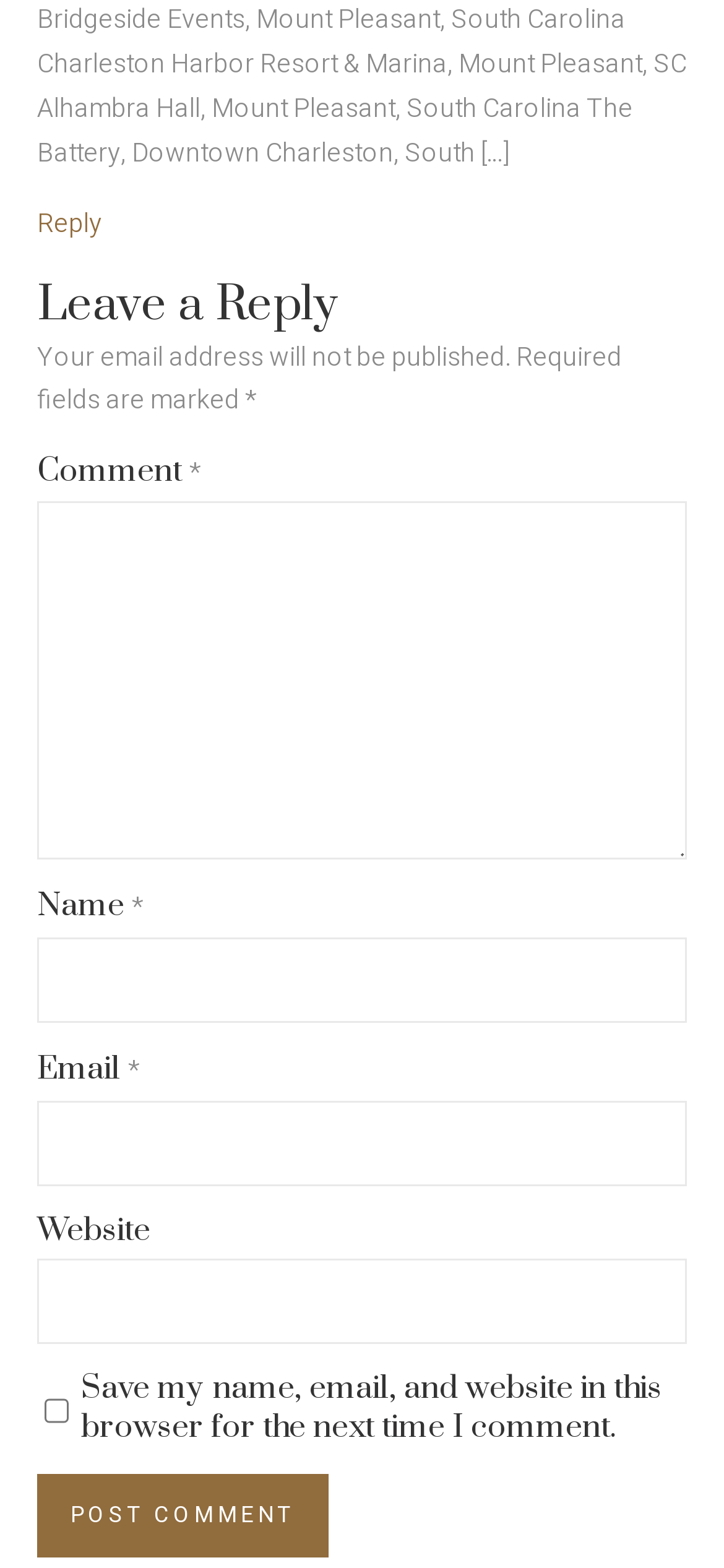Determine the bounding box coordinates of the clickable element necessary to fulfill the instruction: "Read the blog post published on May 16, 2022". Provide the coordinates as four float numbers within the 0 to 1 range, i.e., [left, top, right, bottom].

None